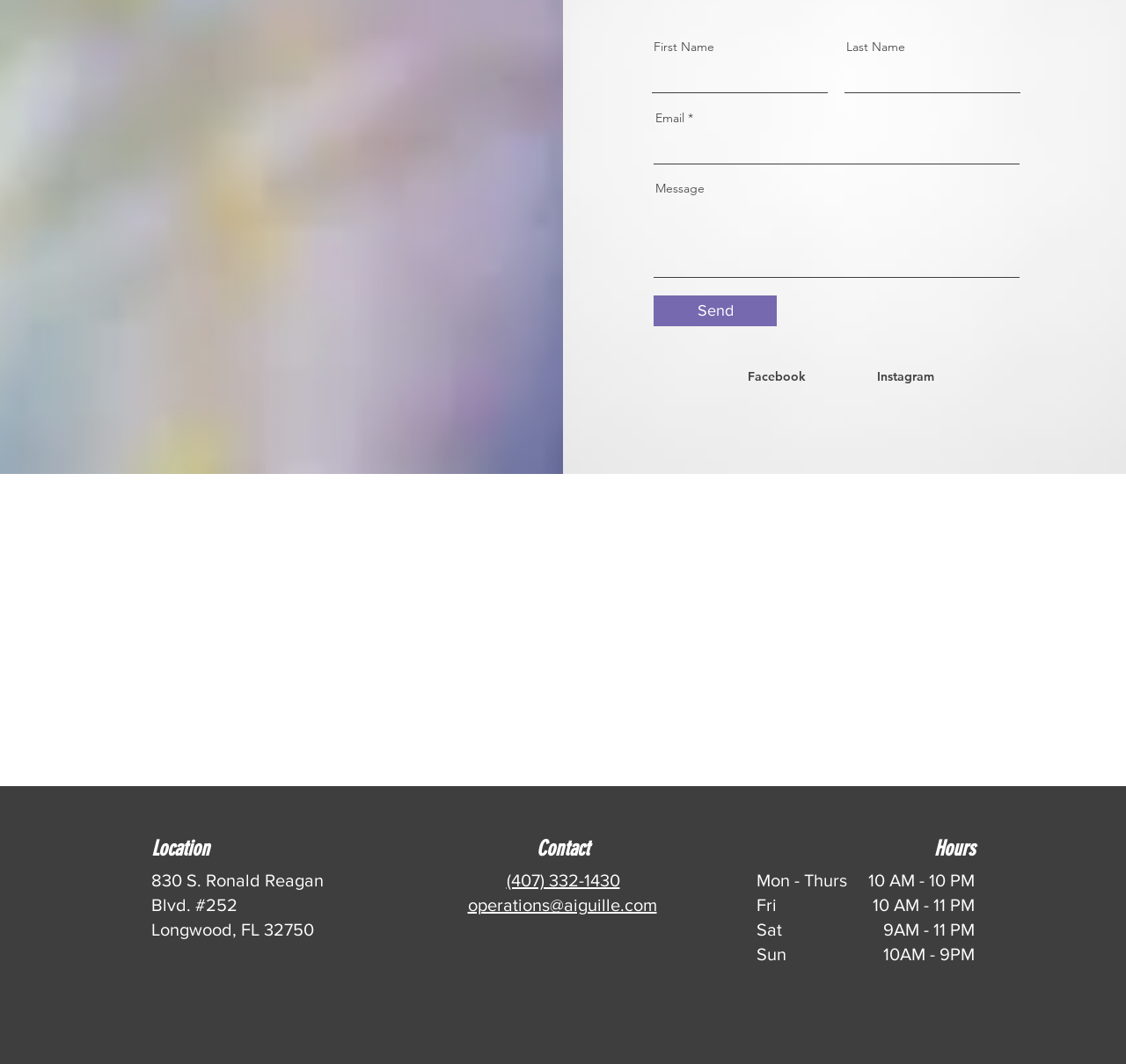Determine the bounding box coordinates of the region I should click to achieve the following instruction: "Call (407) 332-1430". Ensure the bounding box coordinates are four float numbers between 0 and 1, i.e., [left, top, right, bottom].

[0.45, 0.818, 0.55, 0.836]